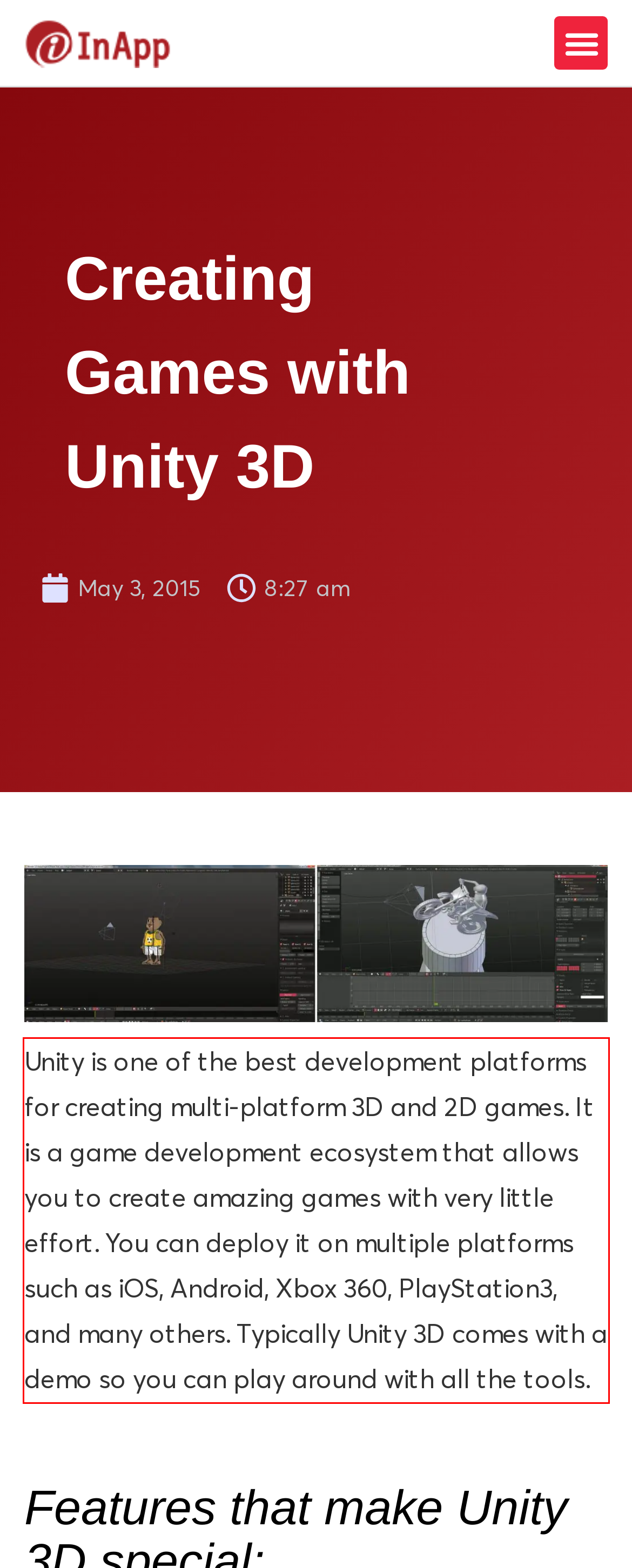Look at the provided screenshot of the webpage and perform OCR on the text within the red bounding box.

Unity is one of the best development platforms for creating multi-platform 3D and 2D games. It is a game development ecosystem that allows you to create amazing games with very little effort. You can deploy it on multiple platforms such as iOS, Android, Xbox 360, PlayStation3, and many others. Typically Unity 3D comes with a demo so you can play around with all the tools.